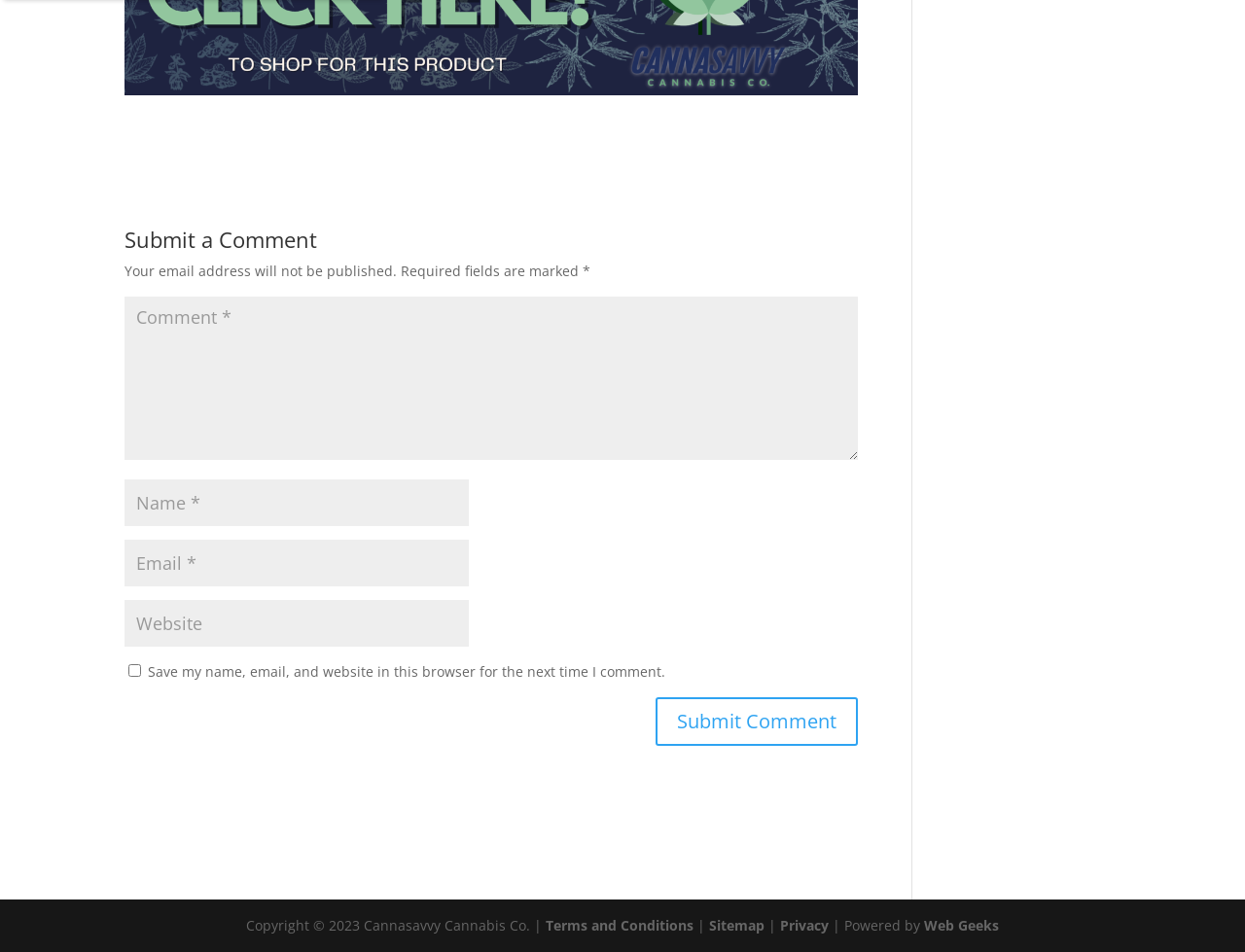Select the bounding box coordinates of the element I need to click to carry out the following instruction: "Visit the terms and conditions page".

[0.438, 0.962, 0.557, 0.982]